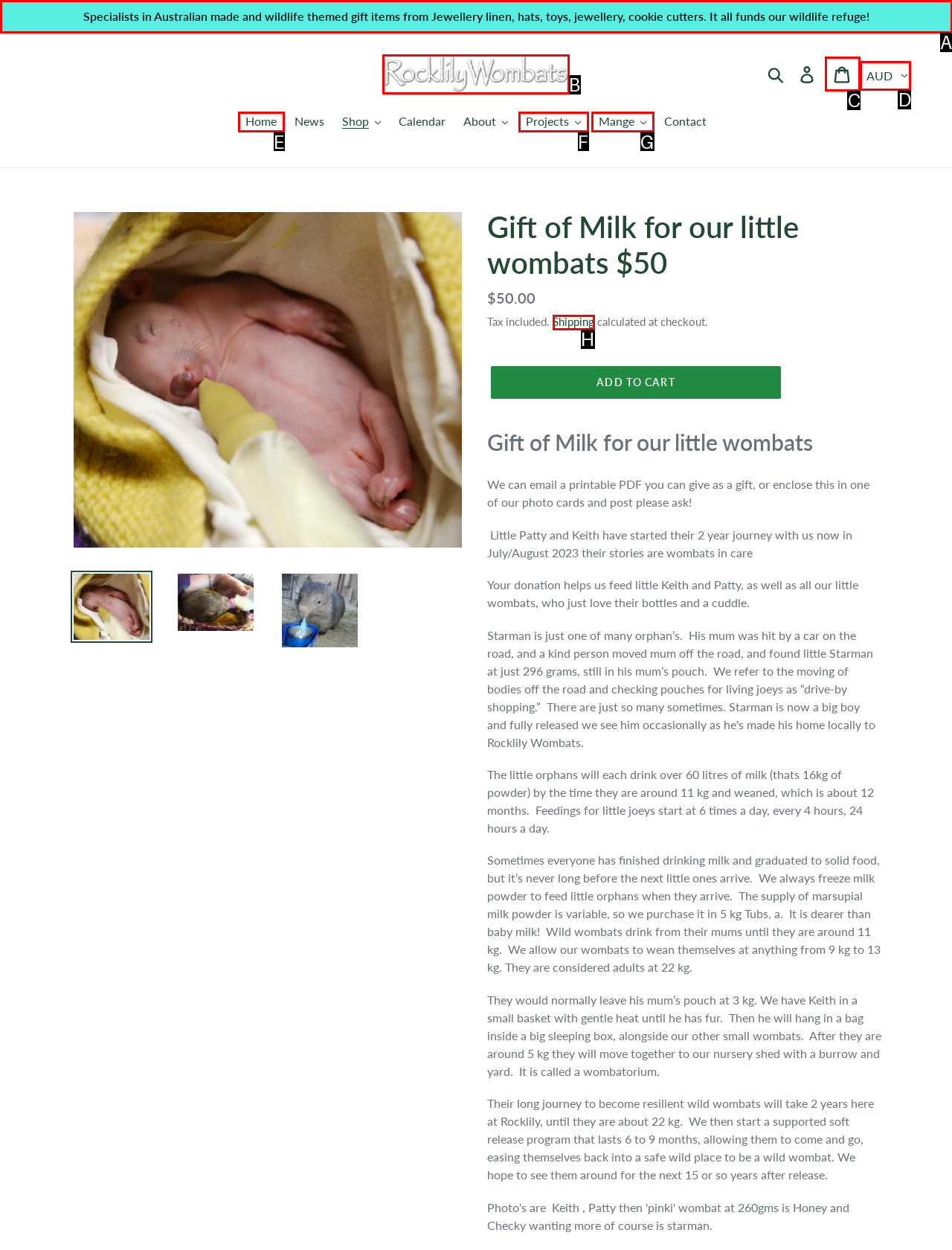Select the letter of the element you need to click to complete this task: Click the 'Rocklily Wombats' link
Answer using the letter from the specified choices.

B